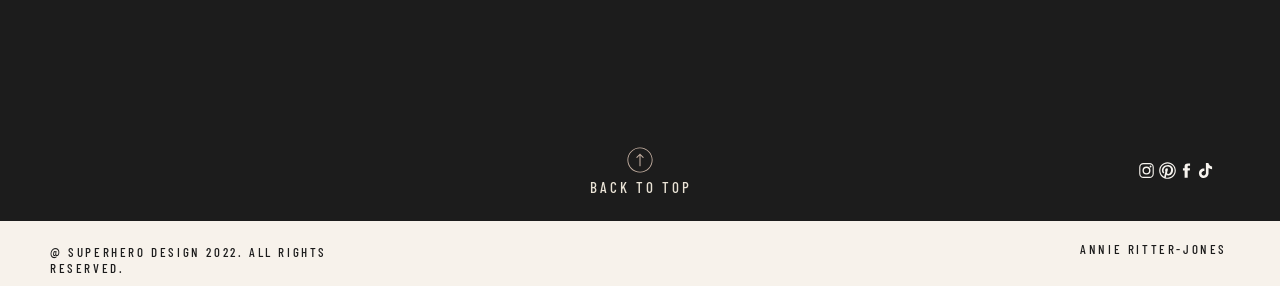Provide a short answer using a single word or phrase for the following question: 
How many image links are there at the top of the webpage?

4